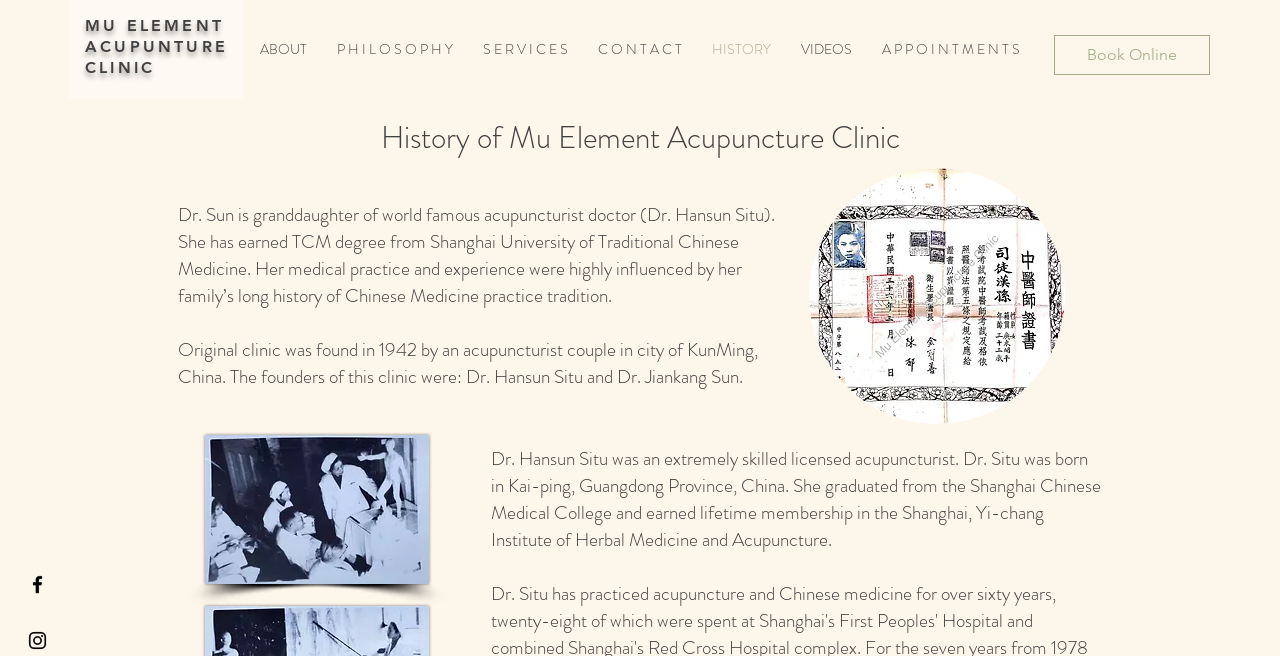Please determine the primary heading and provide its text.

MU ELEMENT ACUPUNTURE